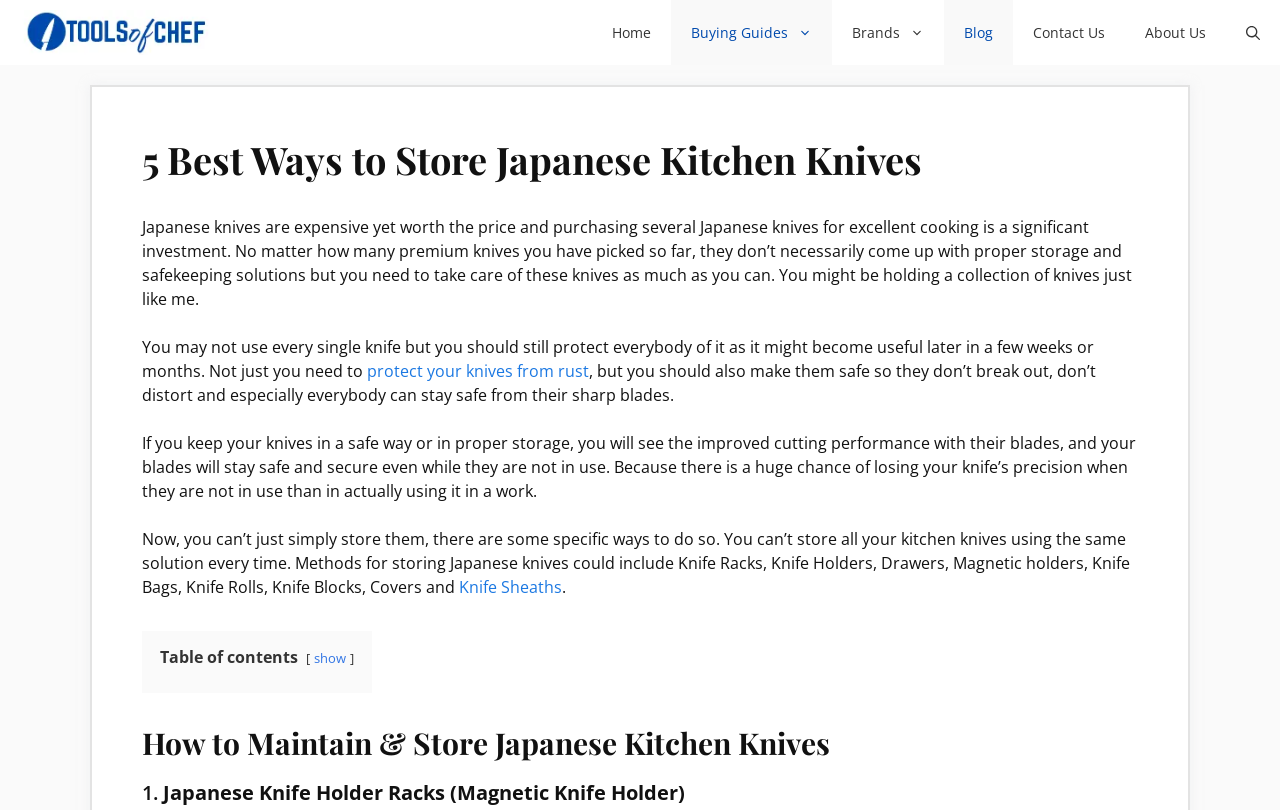Extract the heading text from the webpage.

5 Best Ways to Store Japanese Kitchen Knives